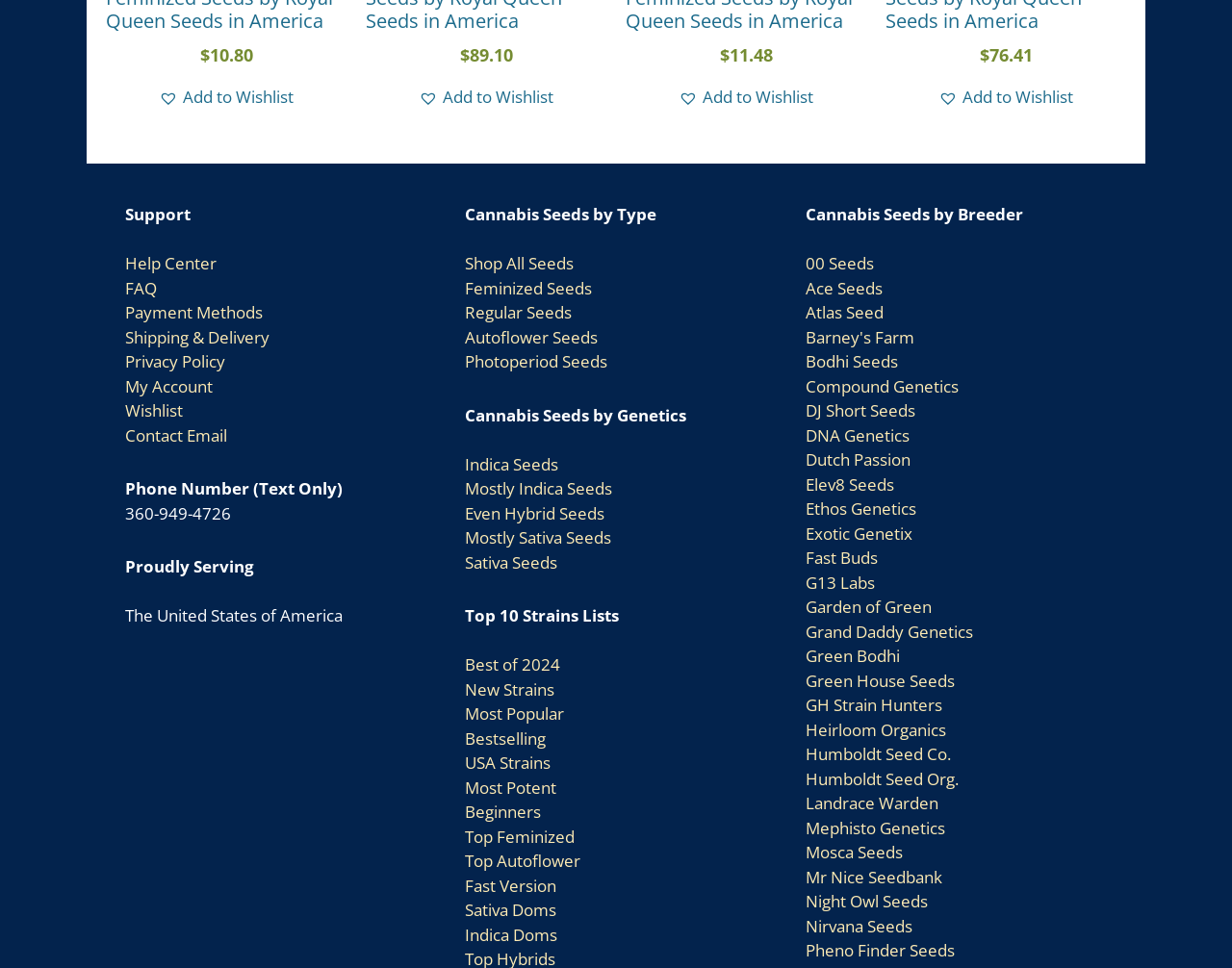Carefully examine the image and provide an in-depth answer to the question: What is the country being served by this website?

The website mentions 'Proudly Serving The United States of America', indicating that the website is primarily serving customers in the United States.